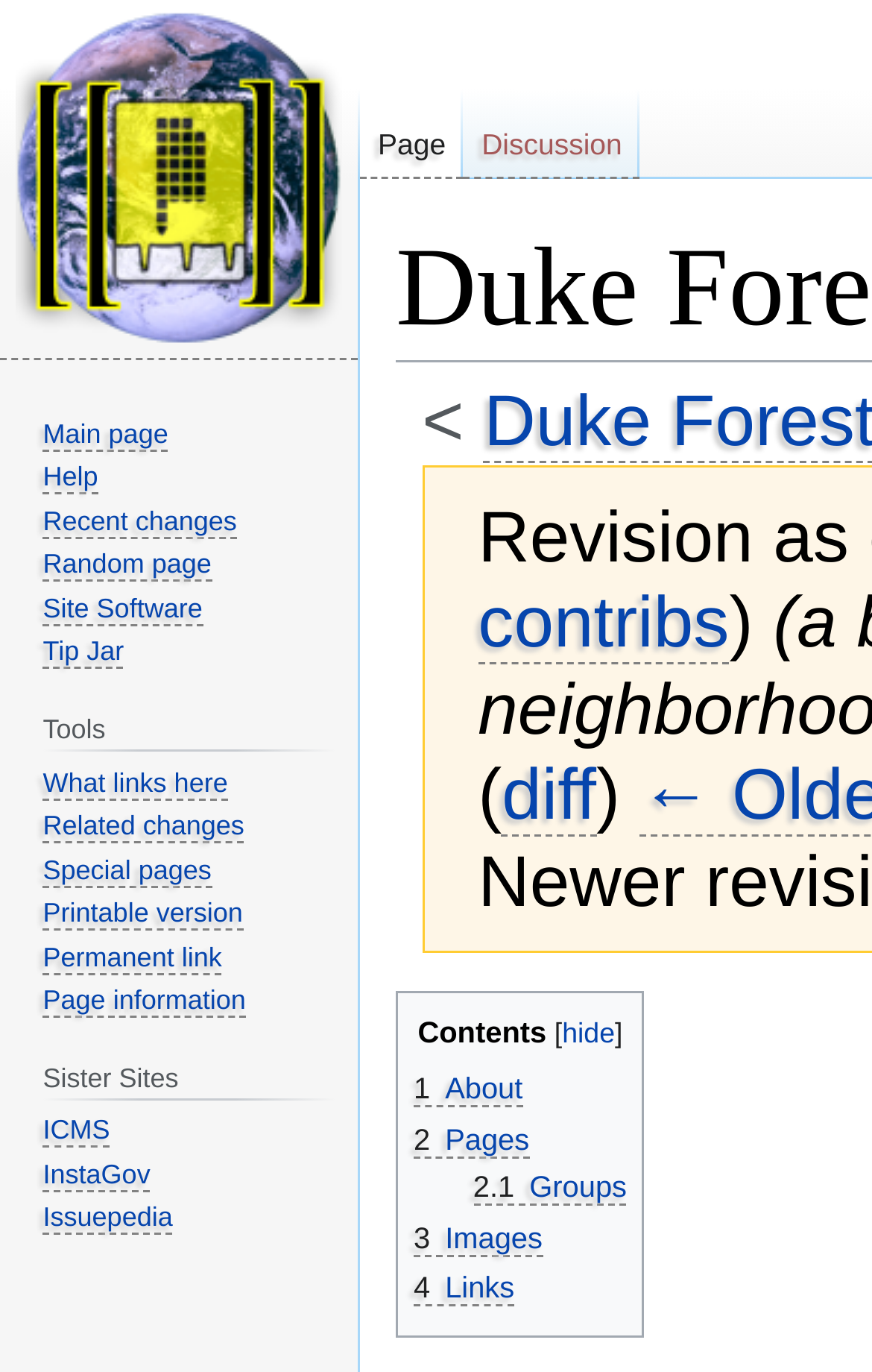What is the second item in the tools section?
Please look at the screenshot and answer using one word or phrase.

Related changes